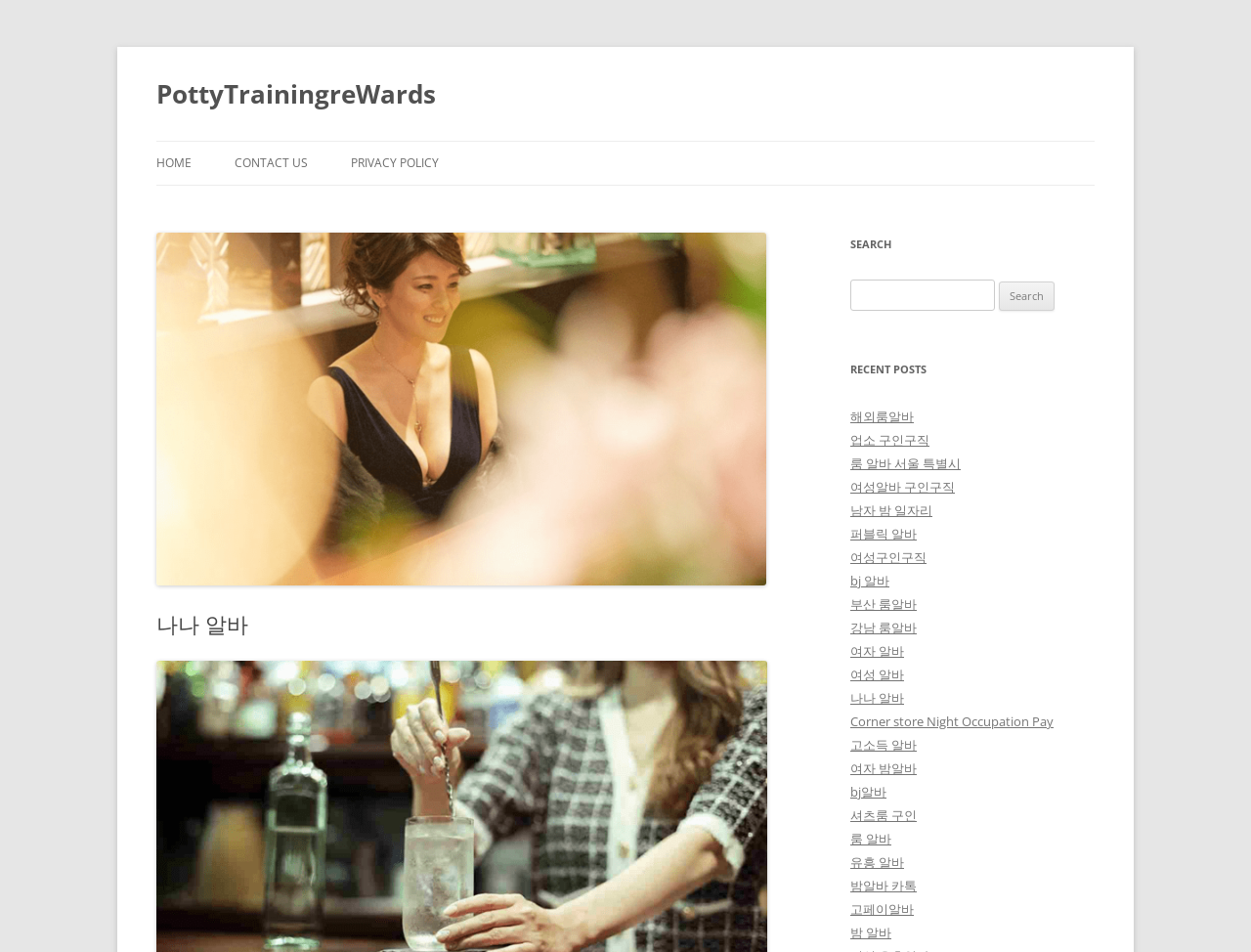Pinpoint the bounding box coordinates of the clickable element to carry out the following instruction: "Click on CONTACT US."

[0.188, 0.149, 0.246, 0.194]